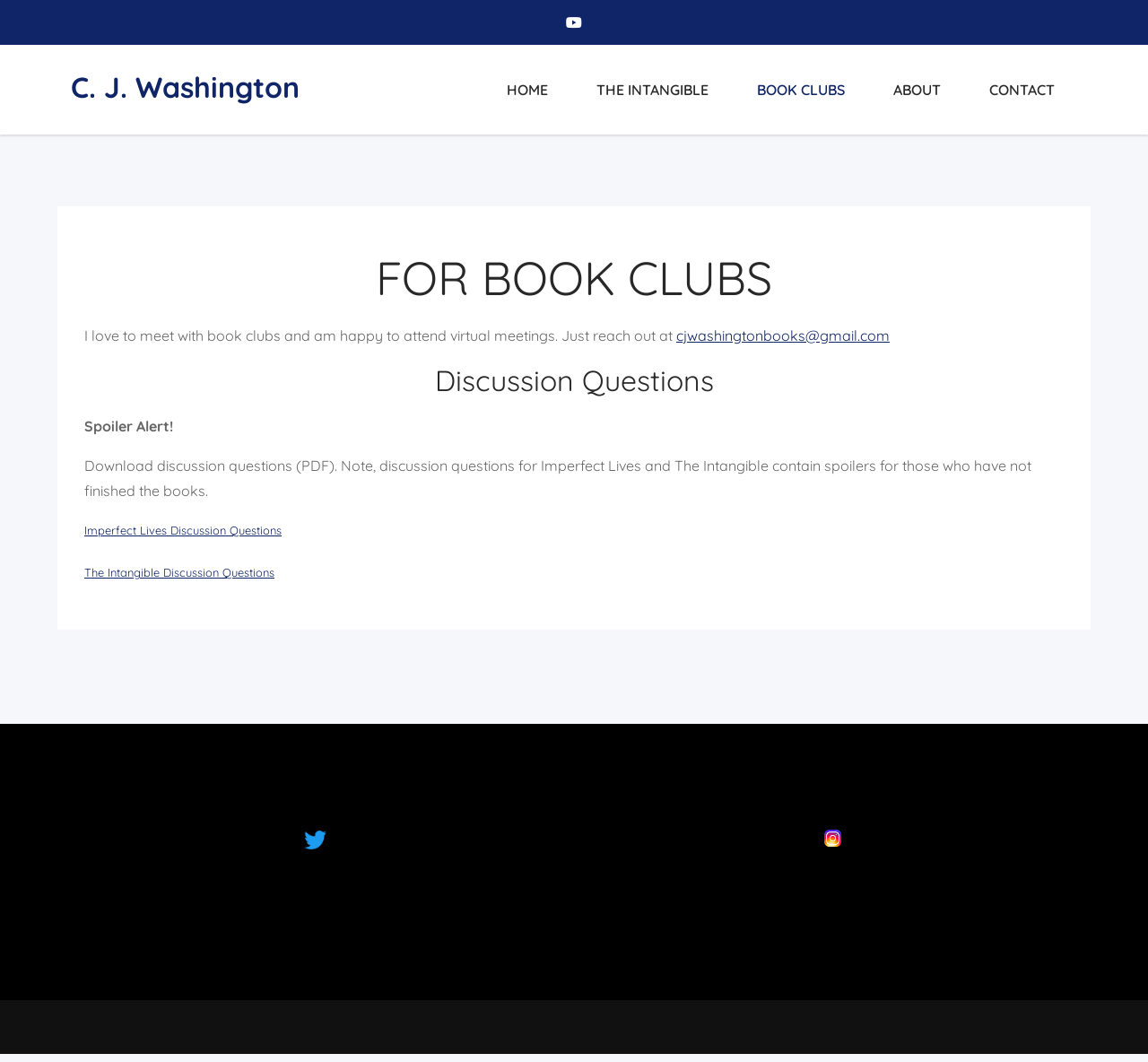Locate the bounding box coordinates of the item that should be clicked to fulfill the instruction: "Click the HOME link".

[0.422, 0.042, 0.497, 0.127]